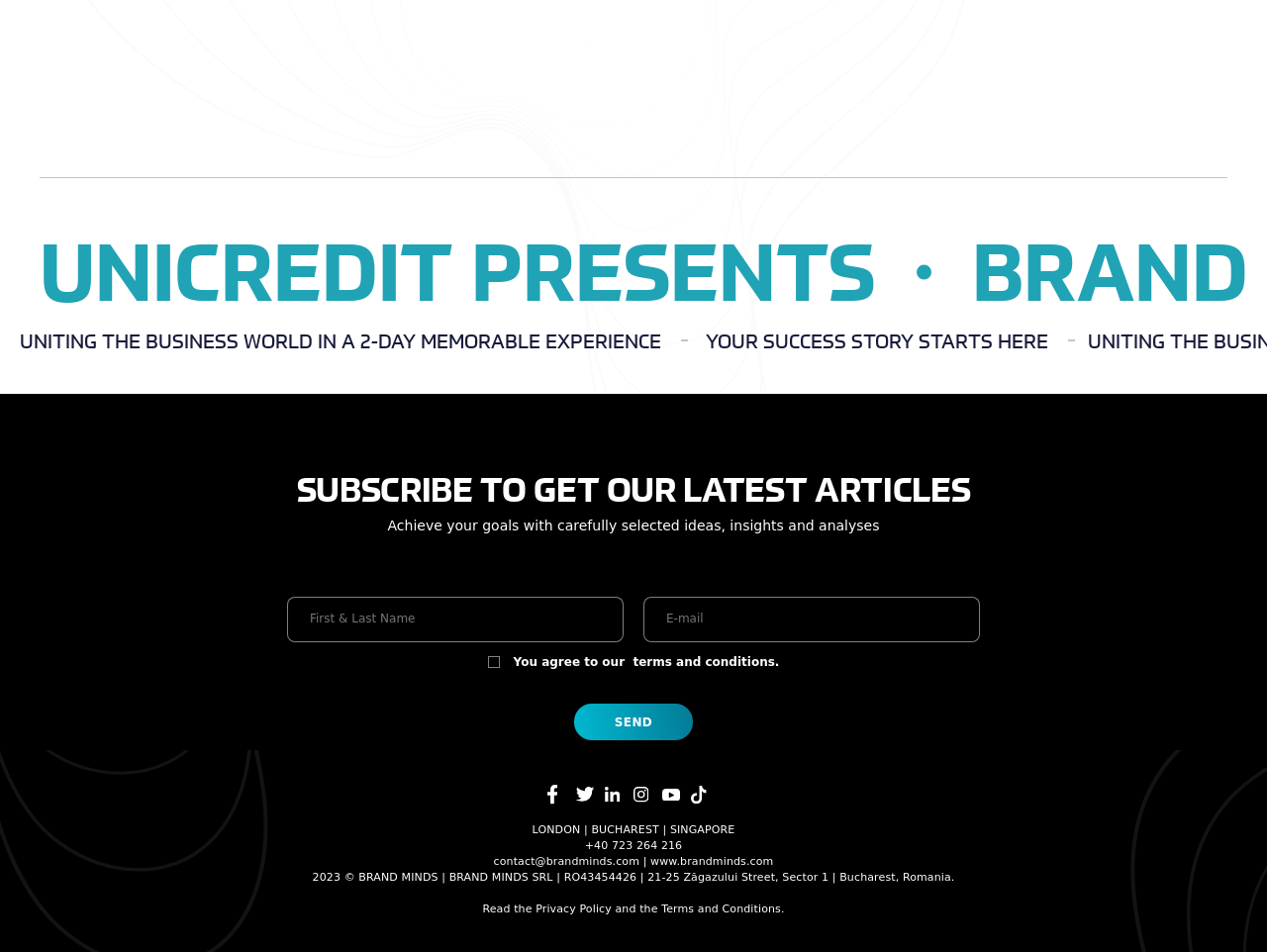Please identify the bounding box coordinates of the area that needs to be clicked to fulfill the following instruction: "Call the phone number."

[0.462, 0.881, 0.538, 0.895]